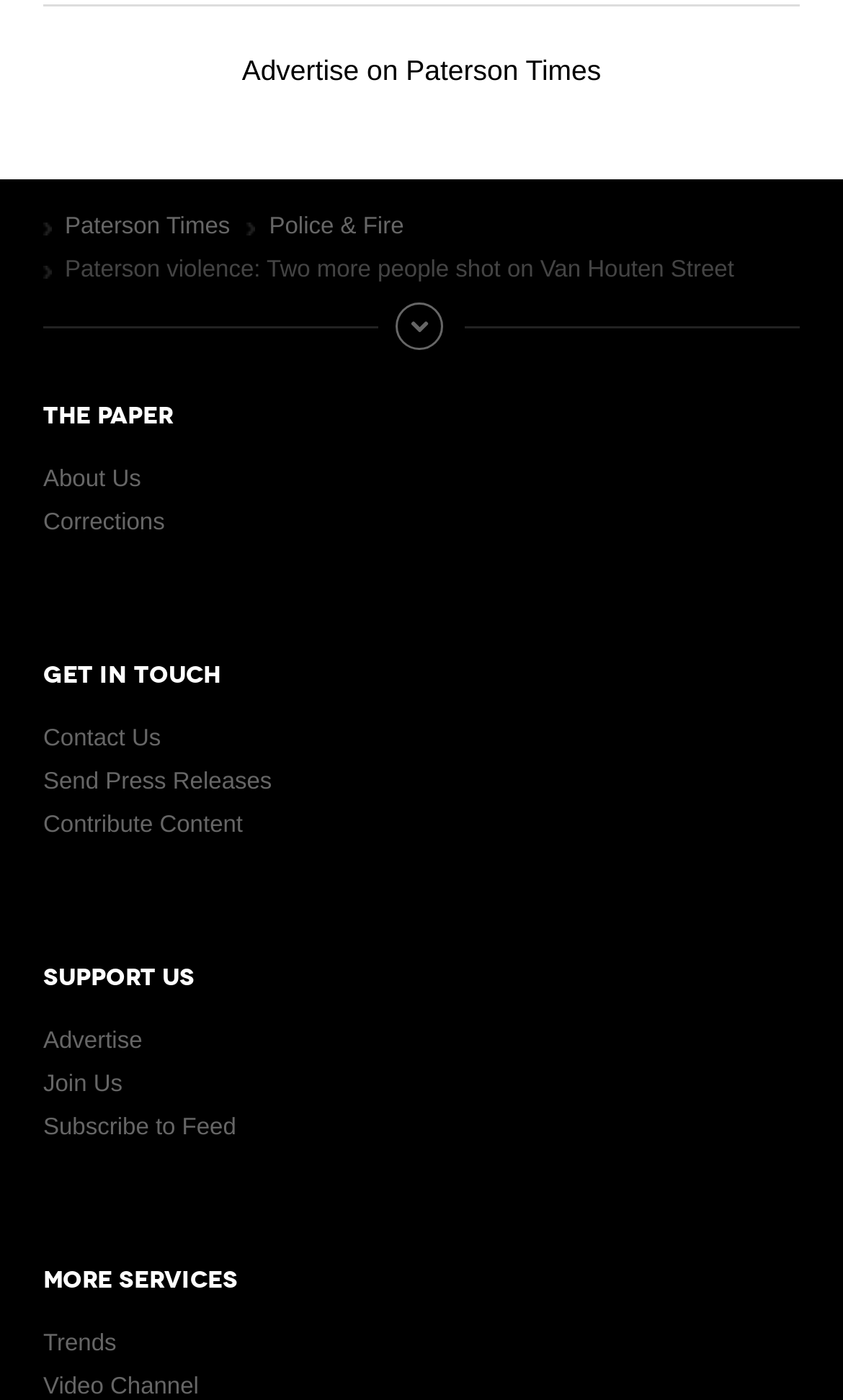What is the topic of the news article?
Using the image, answer in one word or phrase.

Paterson violence